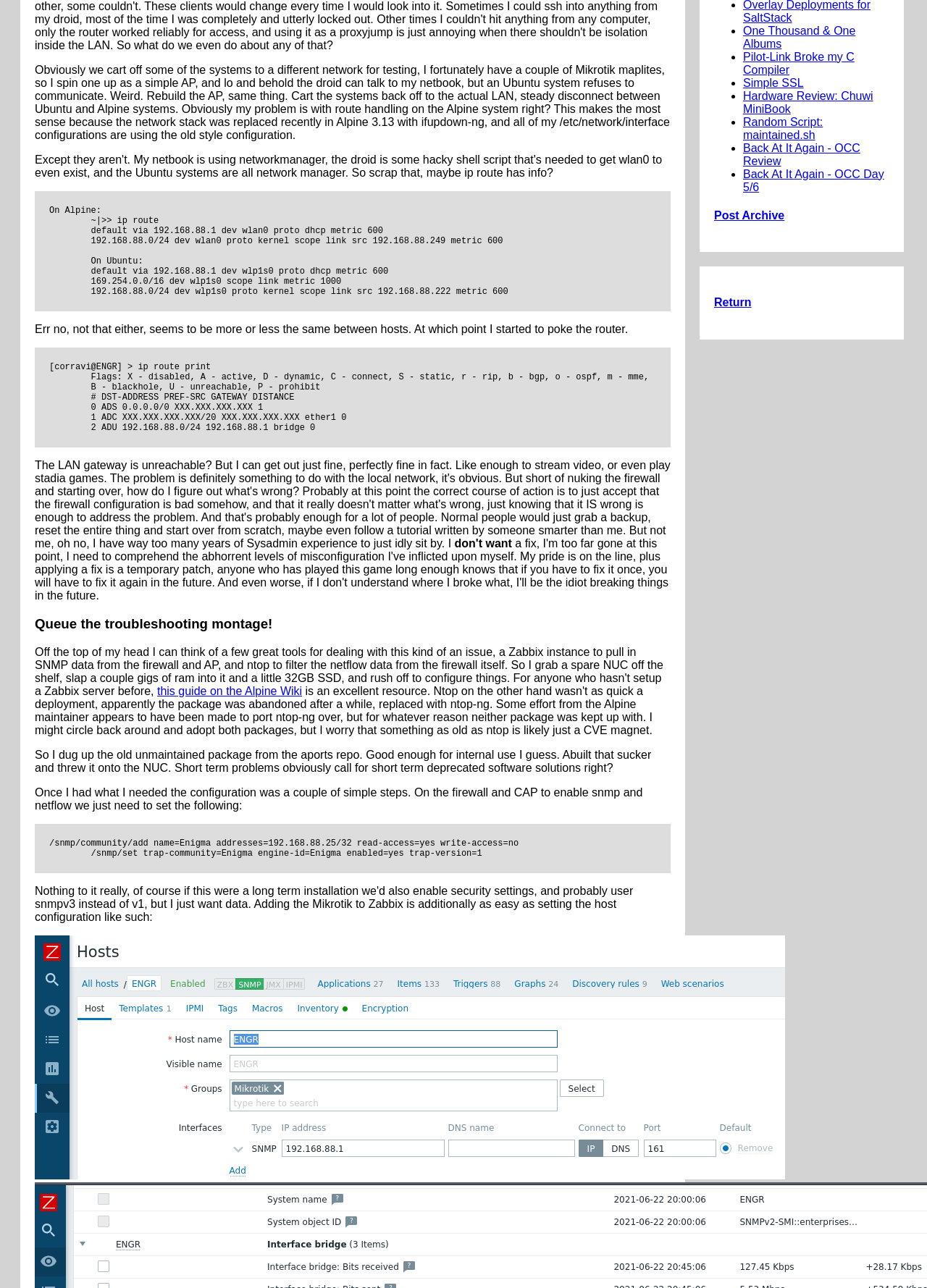Given the description of a UI element: "Pilot-Link Broke my C Compiler", identify the bounding box coordinates of the matching element in the webpage screenshot.

[0.802, 0.039, 0.922, 0.059]